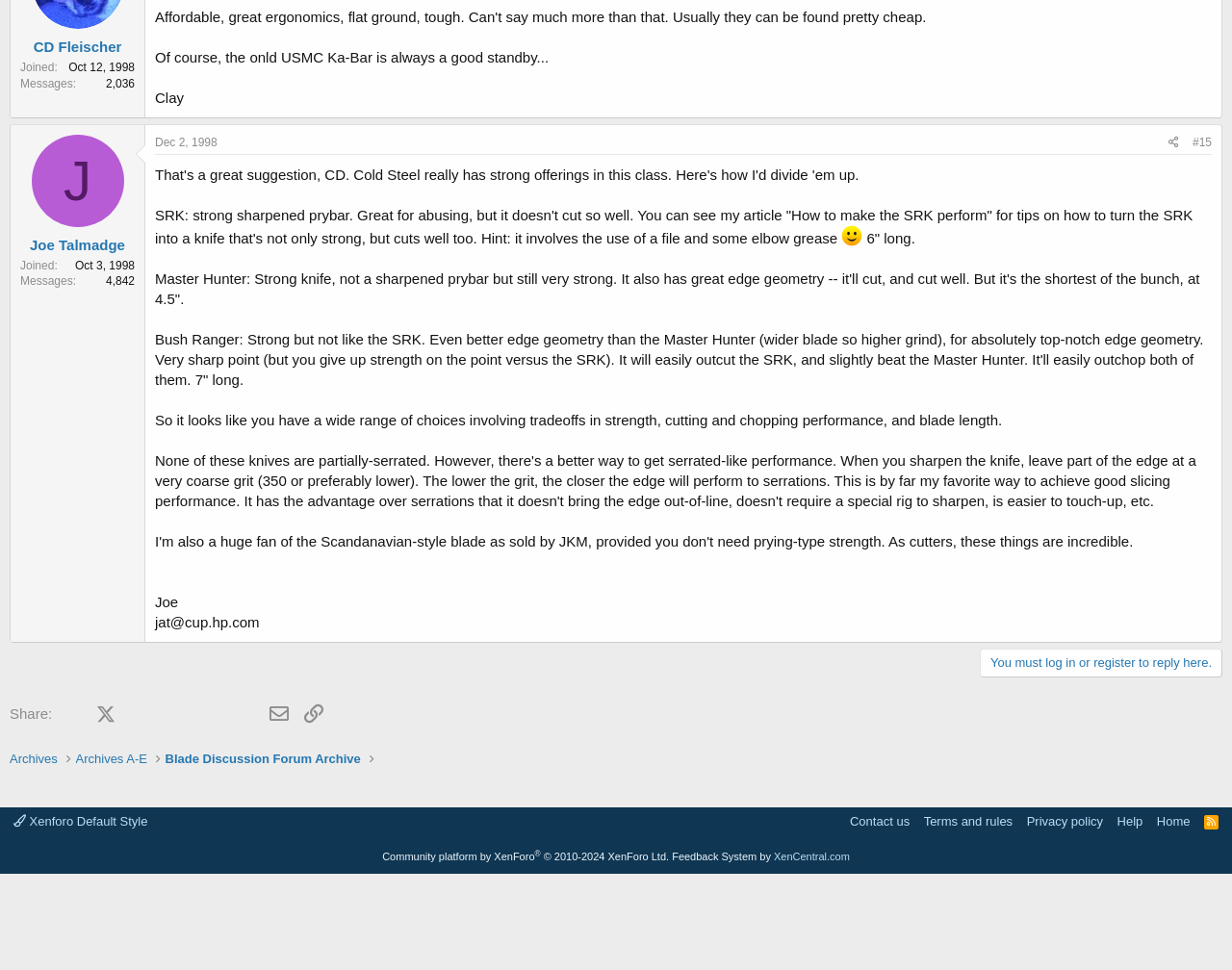Please determine the bounding box coordinates of the element to click on in order to accomplish the following task: "Log in or register to reply to the post". Ensure the coordinates are four float numbers ranging from 0 to 1, i.e., [left, top, right, bottom].

[0.795, 0.669, 0.992, 0.699]